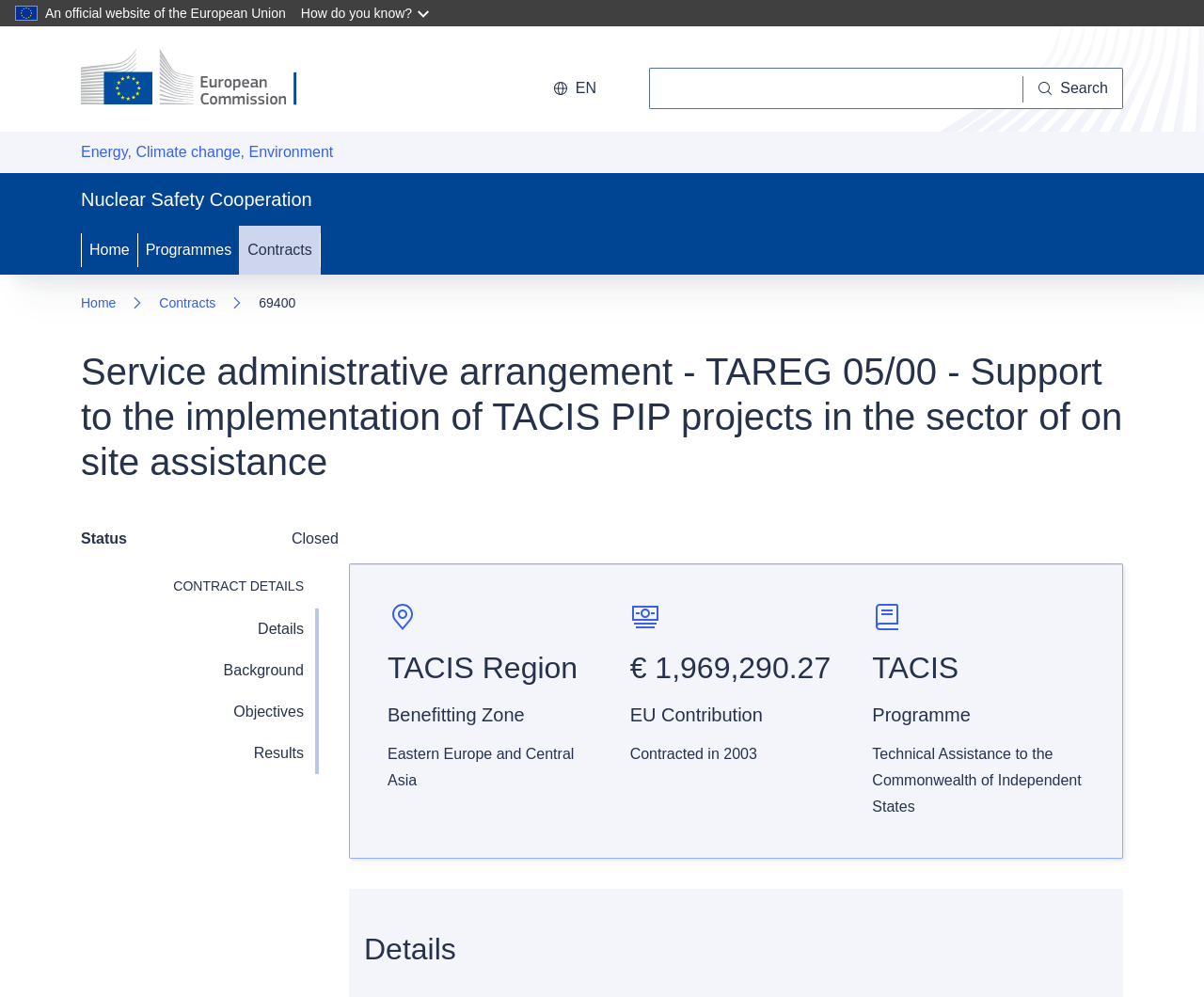Provide a brief response to the question using a single word or phrase: 
What is the current language of the website?

English